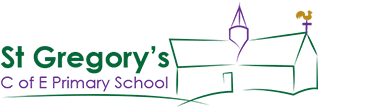What type of school is St Gregory's?
Utilize the information in the image to give a detailed answer to the question.

The logo of St Gregory's Church of England Primary School features the school's name, 'St Gregory's,' followed by 'C of E Primary School' in a lighter purple, indicating that it is a Church of England Primary School.